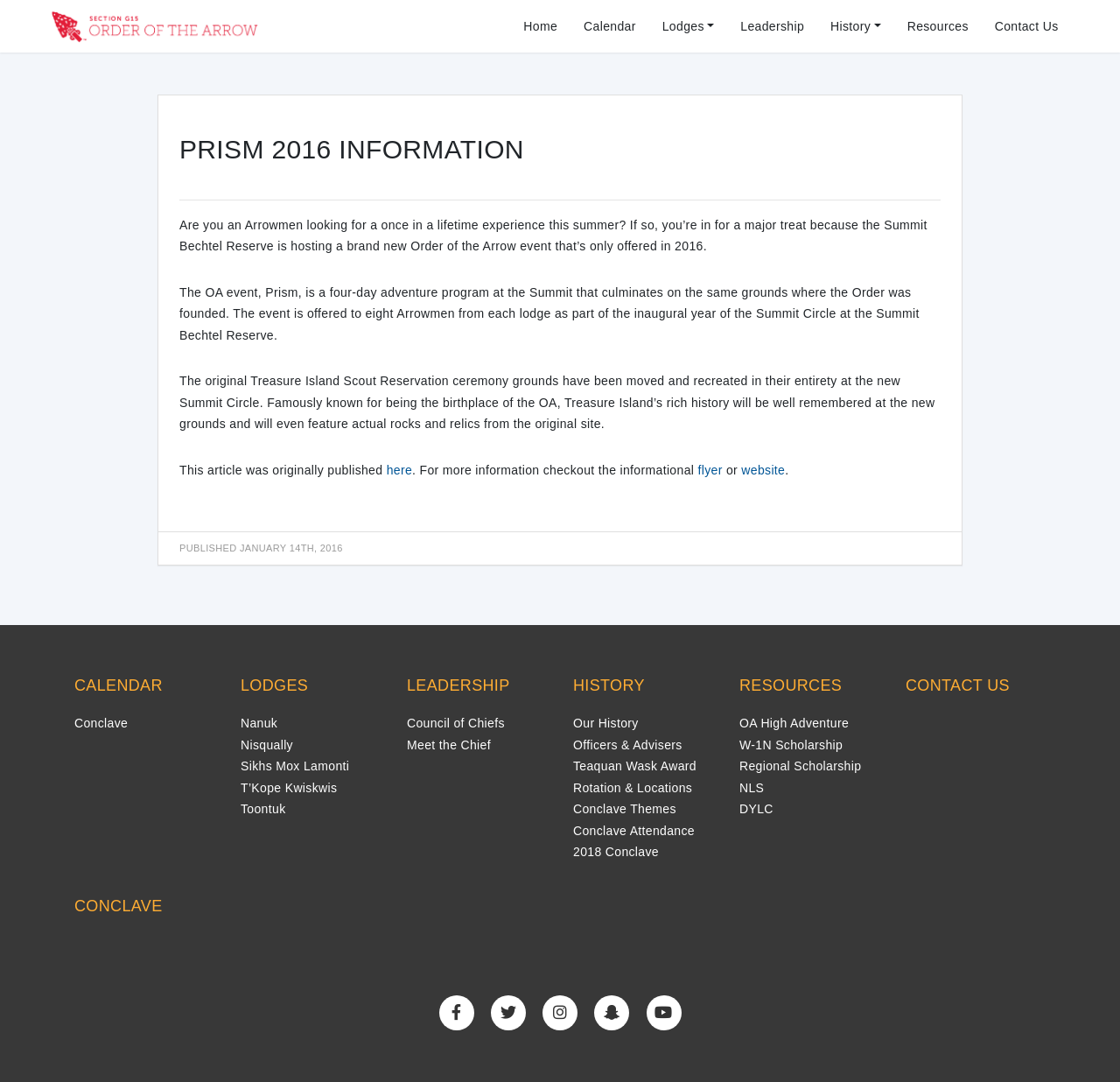Determine the bounding box coordinates for the clickable element to execute this instruction: "View the Calendar". Provide the coordinates as four float numbers between 0 and 1, i.e., [left, top, right, bottom].

[0.509, 0.01, 0.579, 0.039]